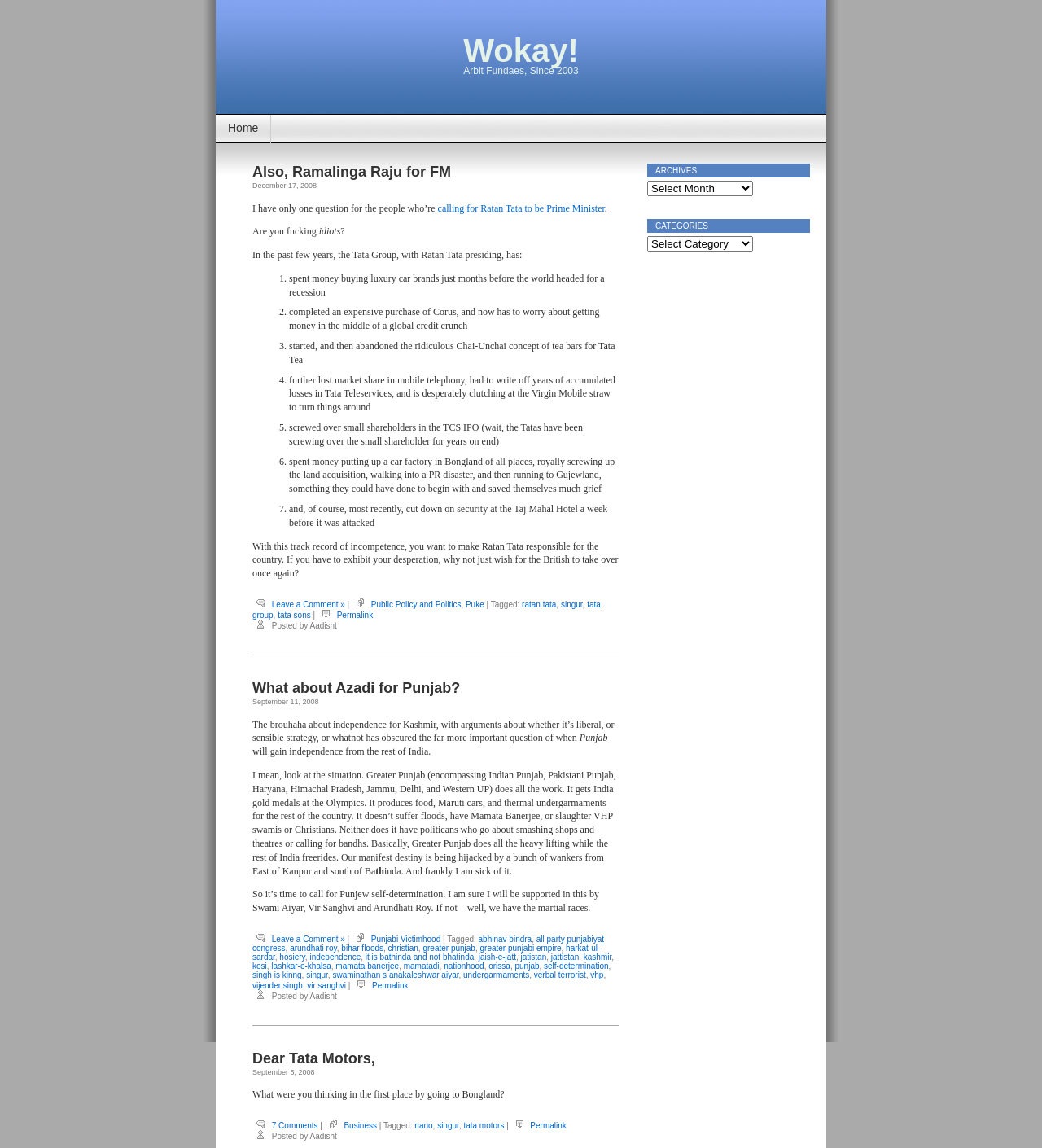Please give a short response to the question using one word or a phrase:
What is the name of the person who wrote this article?

Aadisht